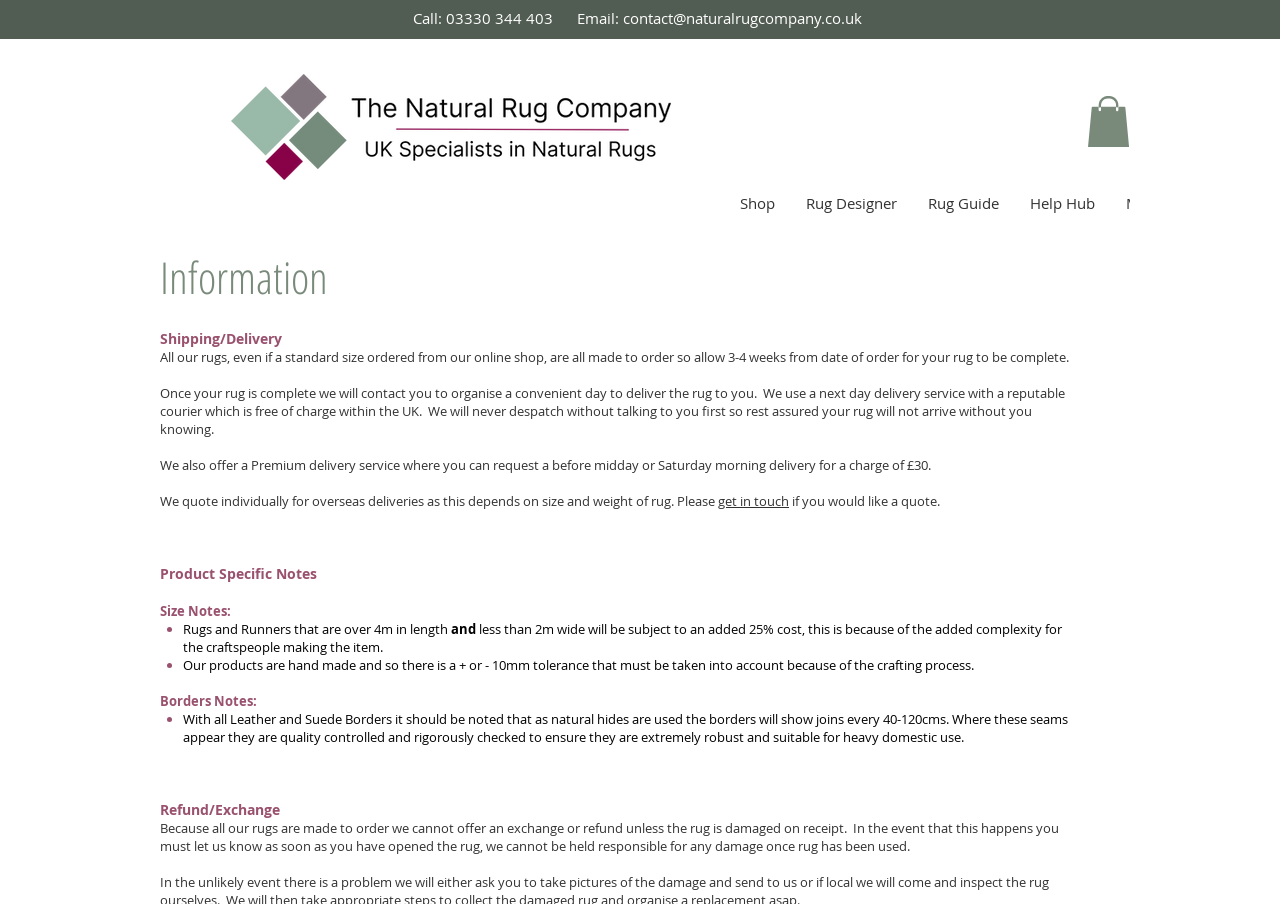Locate the bounding box coordinates of the UI element described by: "More". The bounding box coordinates should consist of four float numbers between 0 and 1, i.e., [left, top, right, bottom].

[0.867, 0.216, 0.92, 0.249]